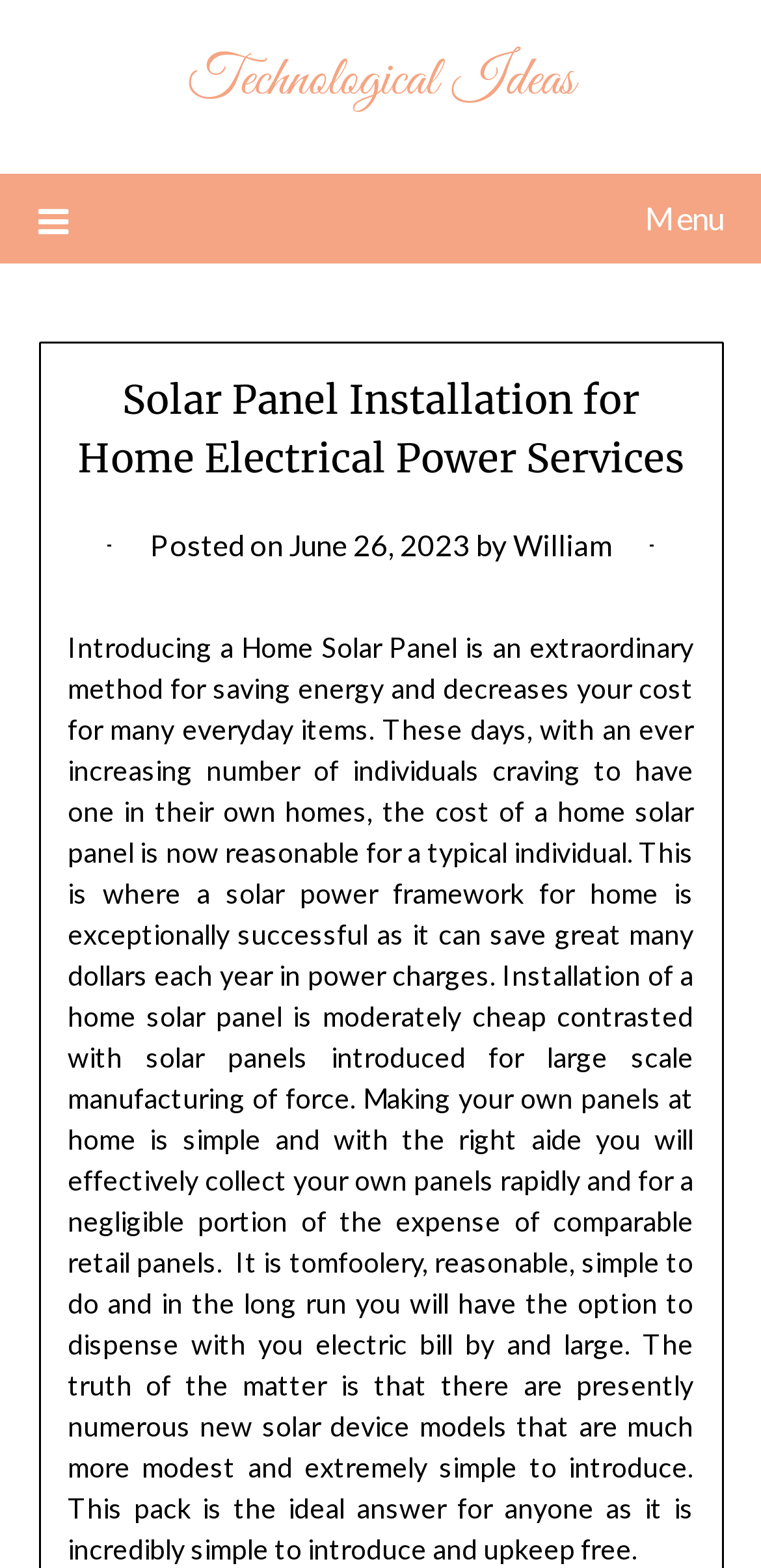Give an in-depth explanation of the webpage layout and content.

The webpage is about solar panel installation for home electrical power services. At the top, there is a link to "Technological Ideas" and a menu icon on the left side, which is not expanded. Below the menu icon, there is a header section that spans almost the entire width of the page. Within the header, the title "Solar Panel Installation for Home Electrical Power Services" is prominently displayed. 

To the right of the title, there is a section that shows the posting date, "June 26, 2023", and the author's name, "William". 

The main content of the webpage is a long paragraph that discusses the benefits of introducing a home solar panel, including saving energy and reducing costs. It also mentions that the cost of a home solar panel is now affordable for the average individual and that installation is relatively cheap compared to large-scale manufacturing. The paragraph also touches on the ease of making one's own panels at home with the right guidance.